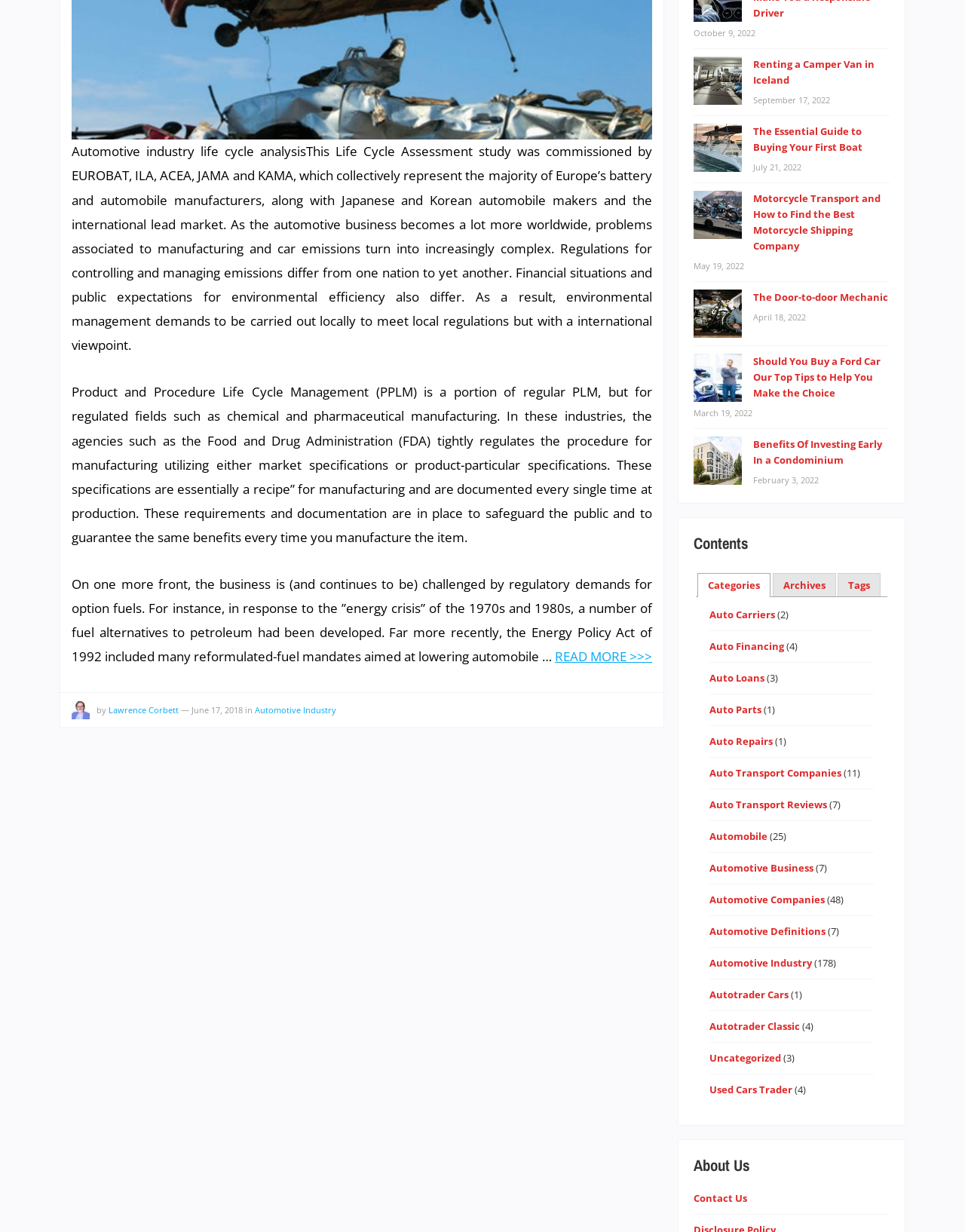Given the element description, predict the bounding box coordinates in the format (top-left x, top-left y, bottom-right x, bottom-right y), using floating point numbers between 0 and 1: Automobile

[0.735, 0.673, 0.795, 0.684]